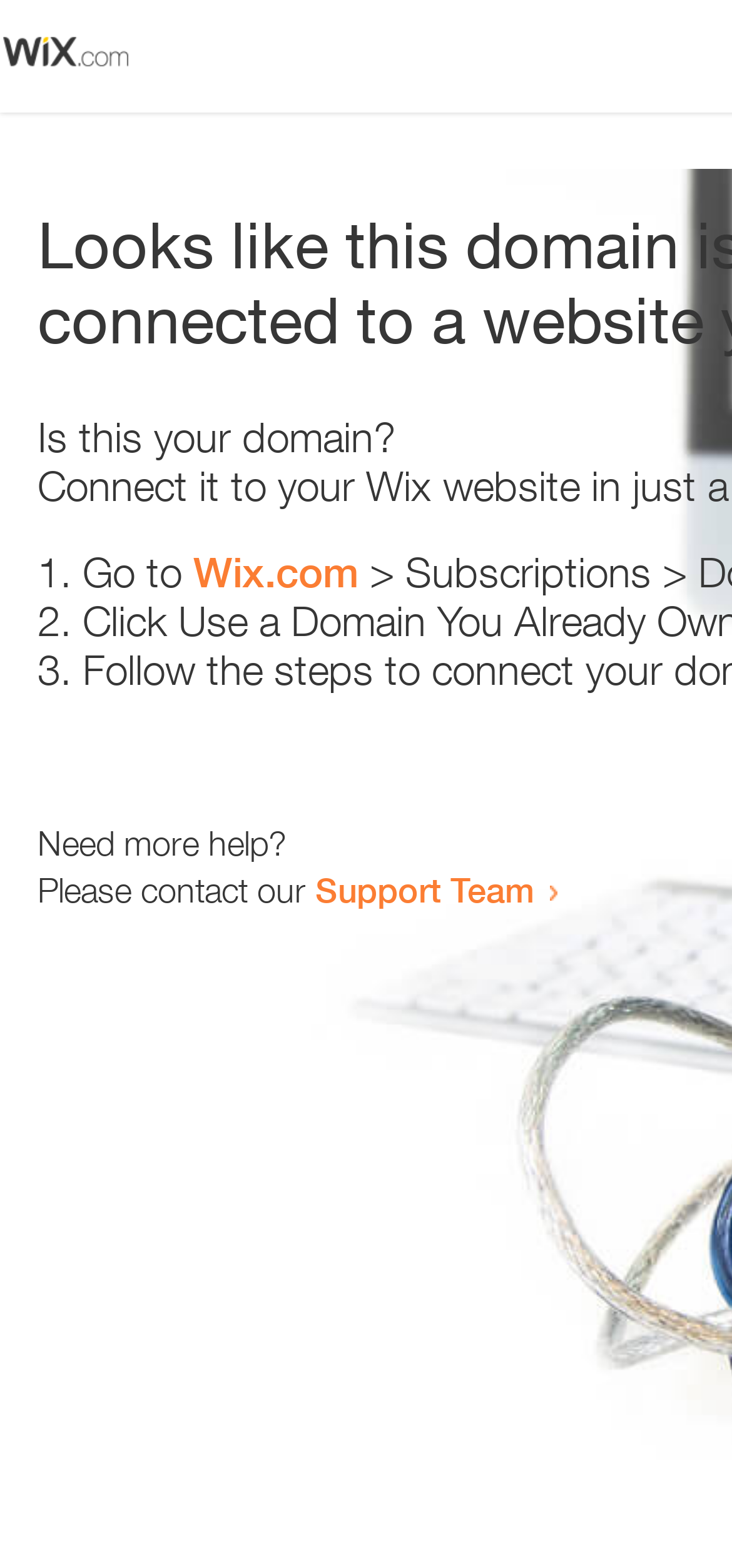What is the tone of the webpage?
Look at the image and construct a detailed response to the question.

The webpage contains phrases like 'Is this your domain?' and 'Need more help?' which suggests that the tone of the webpage is helpful. The webpage is trying to assist the user in resolving an issue.